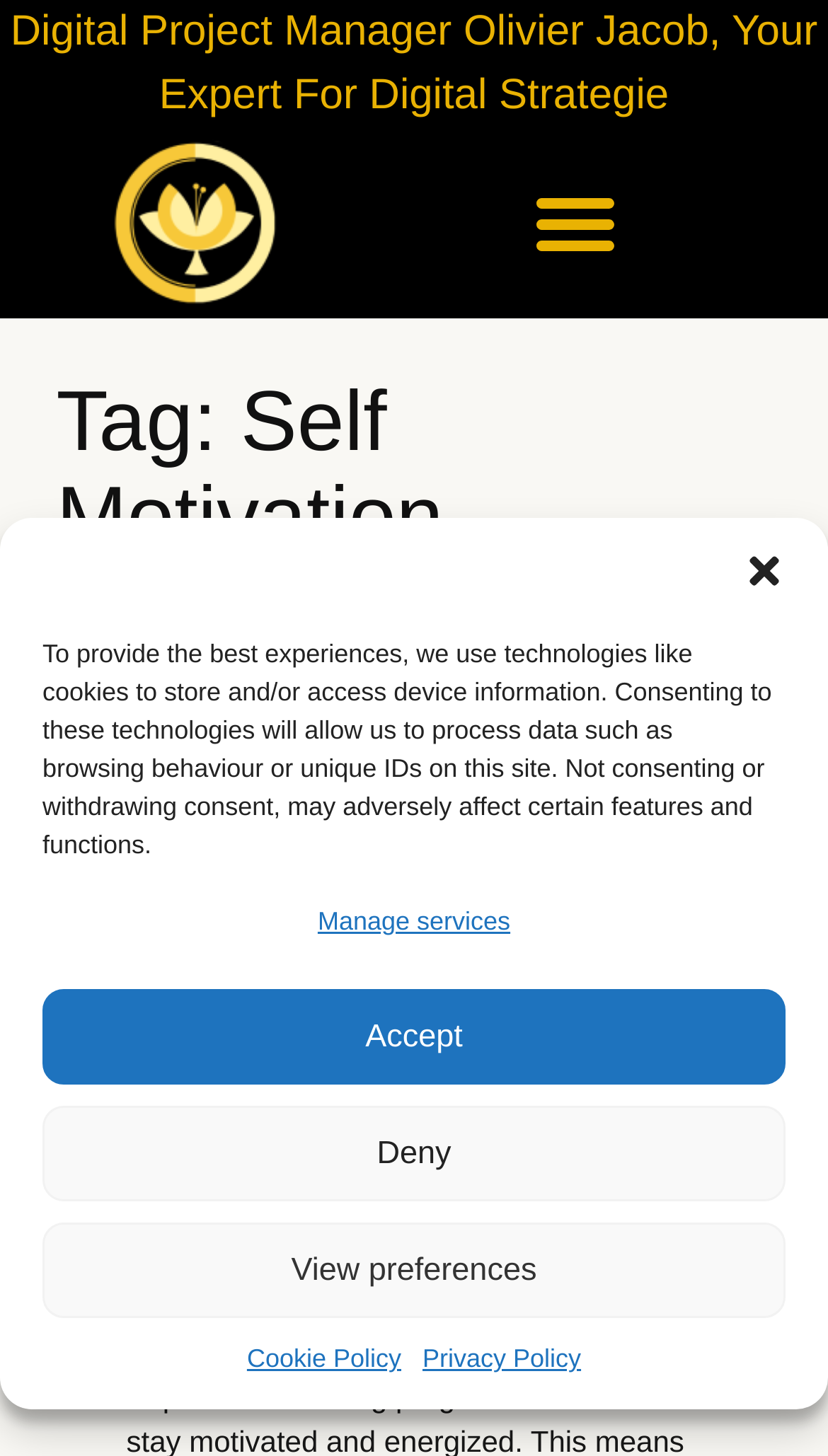What is the name of the digital project manager?
Craft a detailed and extensive response to the question.

I found the answer by looking at the heading element that says 'Digital Project Manager Olivier Jacob, Your Expert For Digital Strategie'. This heading is located at the top of the webpage and is a prominent element, indicating that Olivier Jacob is the digital project manager being referred to.